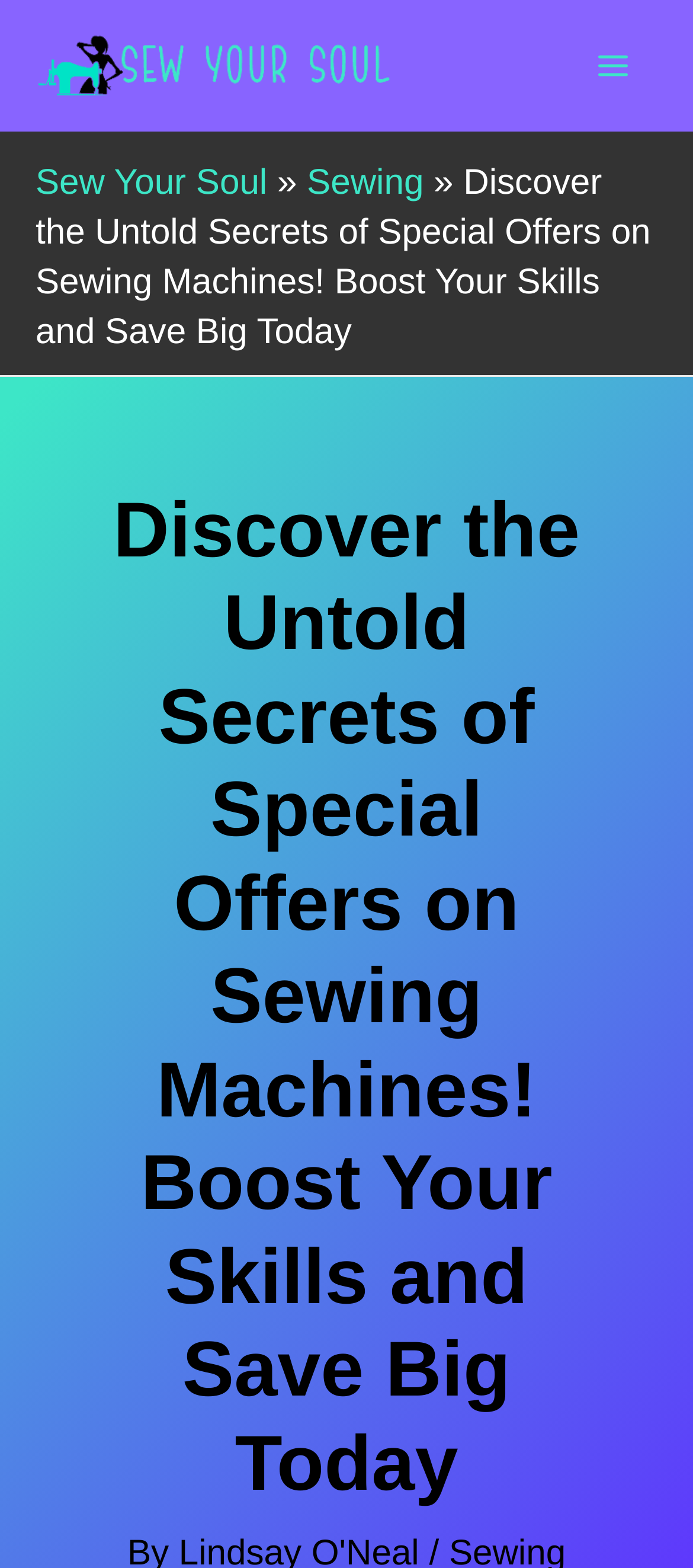How many navigation links are in the breadcrumbs?
Give a detailed response to the question by analyzing the screenshot.

The breadcrumbs navigation contains two link elements, one with the text 'Sew Your Soul' and another with the text 'Sewing', indicating that there are two navigation links.